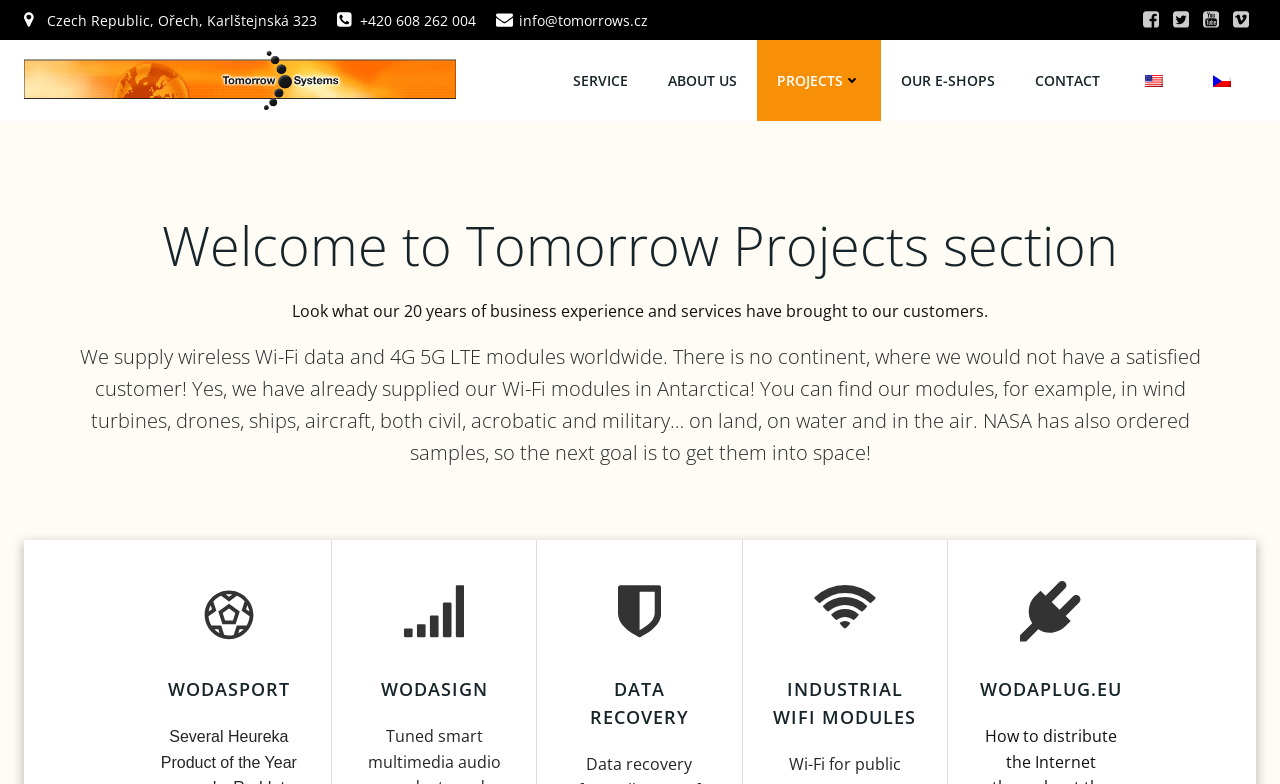Please determine the bounding box coordinates of the element to click in order to execute the following instruction: "Click the WODASPORT link". The coordinates should be four float numbers between 0 and 1, specified as [left, top, right, bottom].

[0.122, 0.863, 0.235, 0.898]